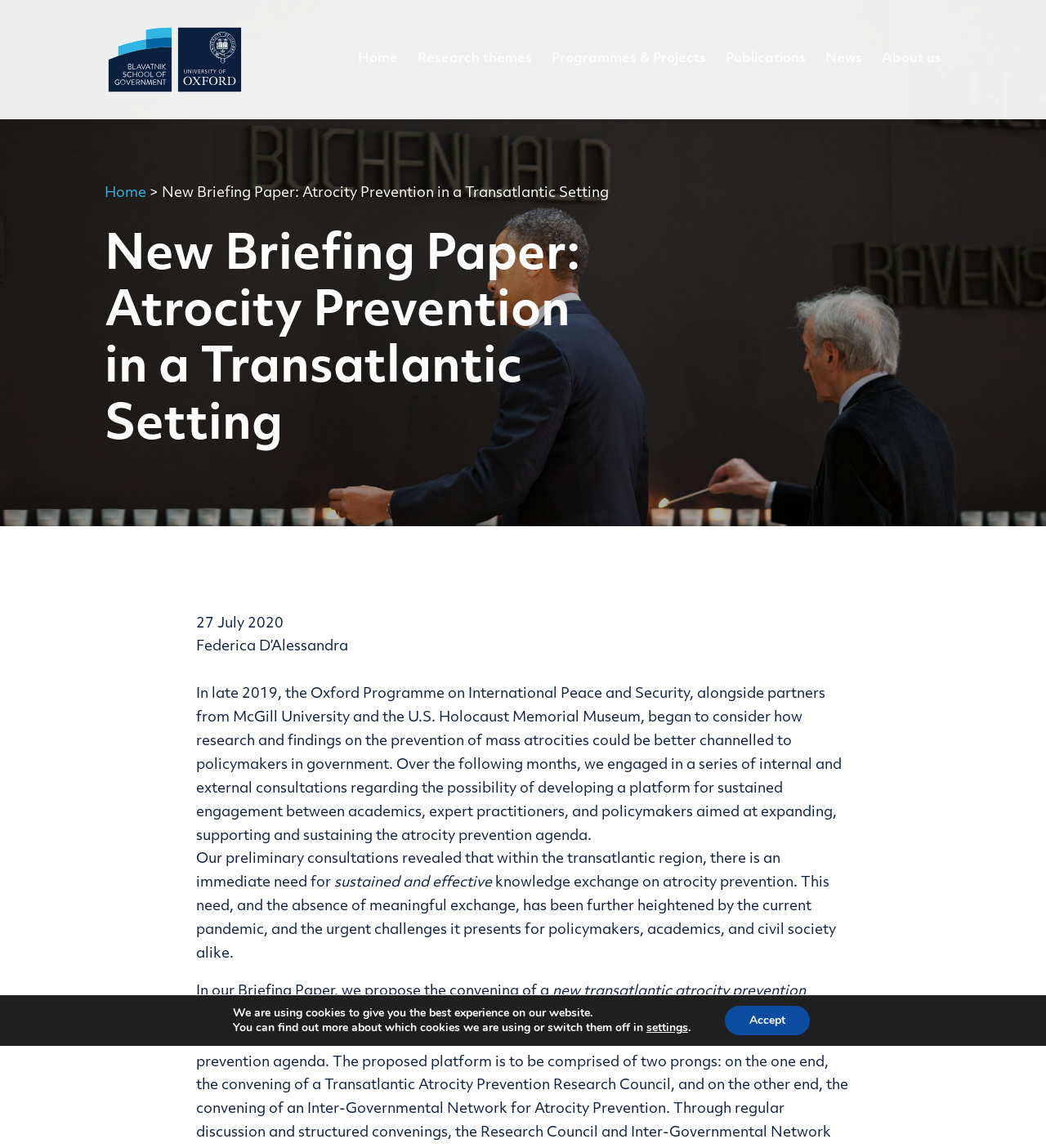Please identify the bounding box coordinates of the element's region that needs to be clicked to fulfill the following instruction: "Click the link to Oxford Institute for Ethics, Law and Armed Conflict". The bounding box coordinates should consist of four float numbers between 0 and 1, i.e., [left, top, right, bottom].

[0.103, 0.046, 0.257, 0.058]